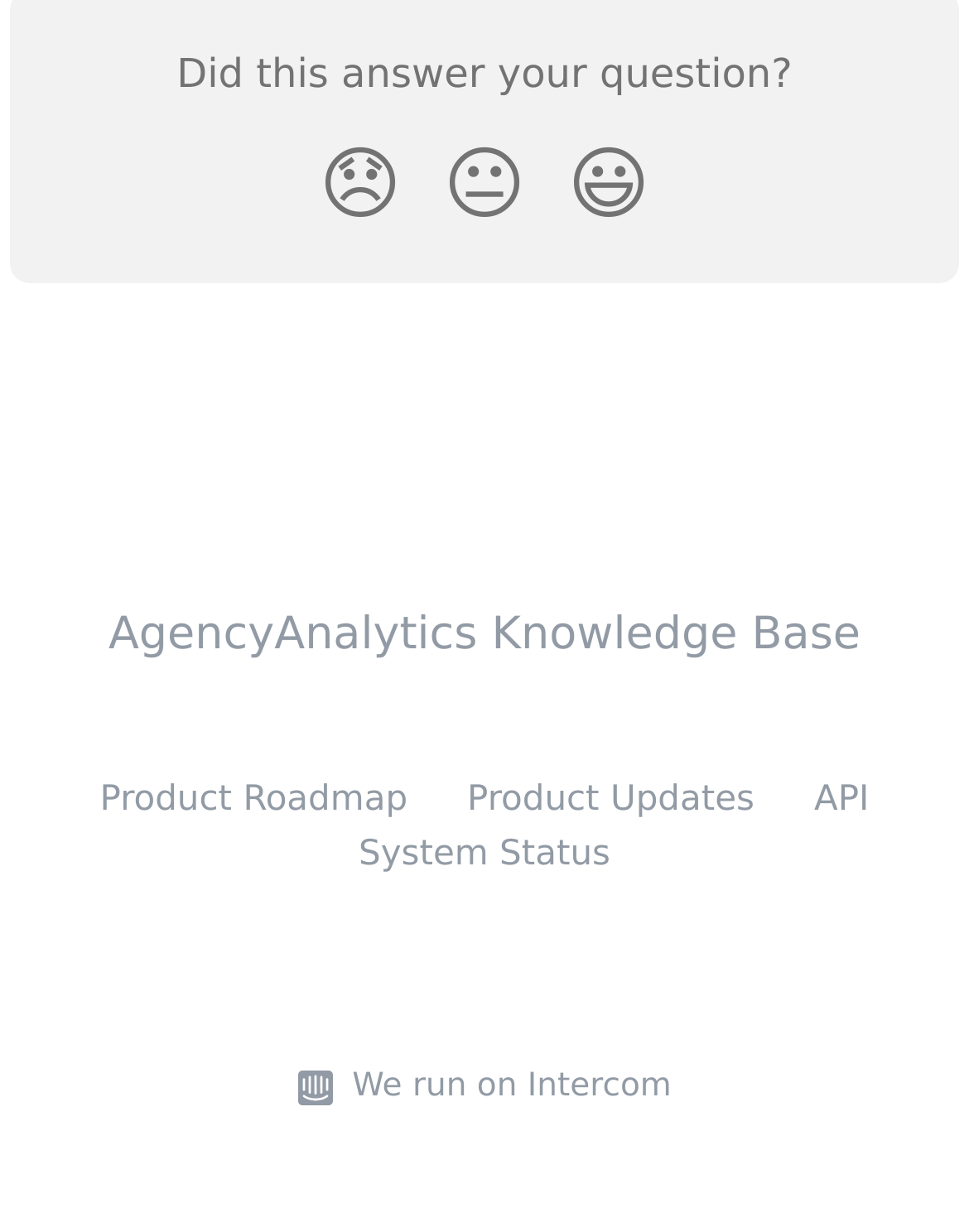Kindly determine the bounding box coordinates for the area that needs to be clicked to execute this instruction: "Learn more about Intercom".

[0.343, 0.862, 0.693, 0.904]